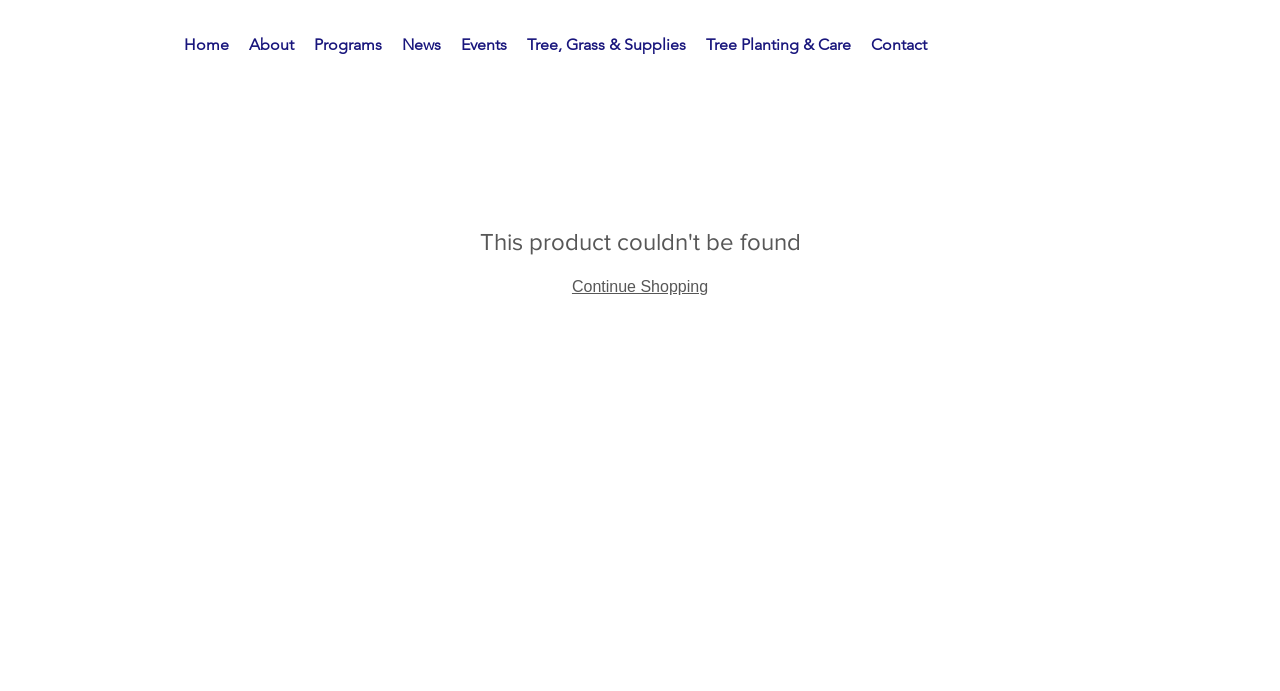Use a single word or phrase to answer the following:
What is the first menu item?

Home